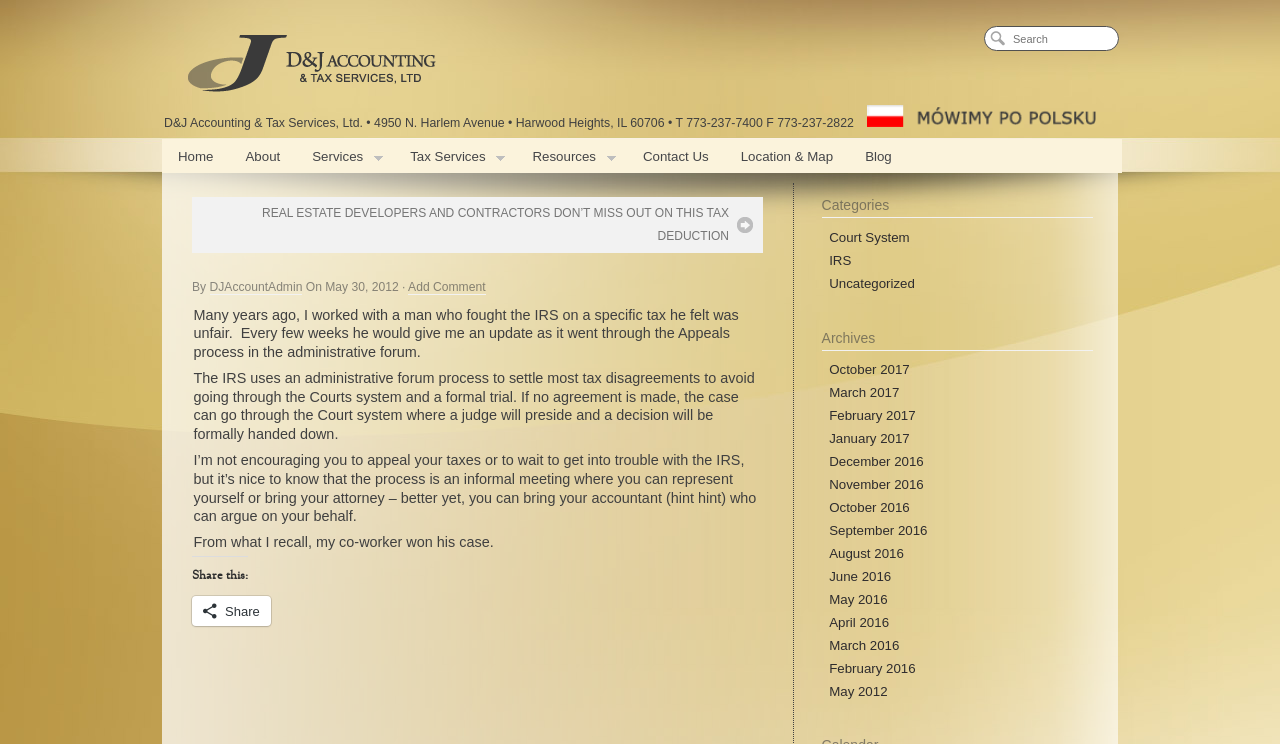Identify the bounding box for the described UI element: "DJAccountAdmin".

[0.164, 0.377, 0.236, 0.397]